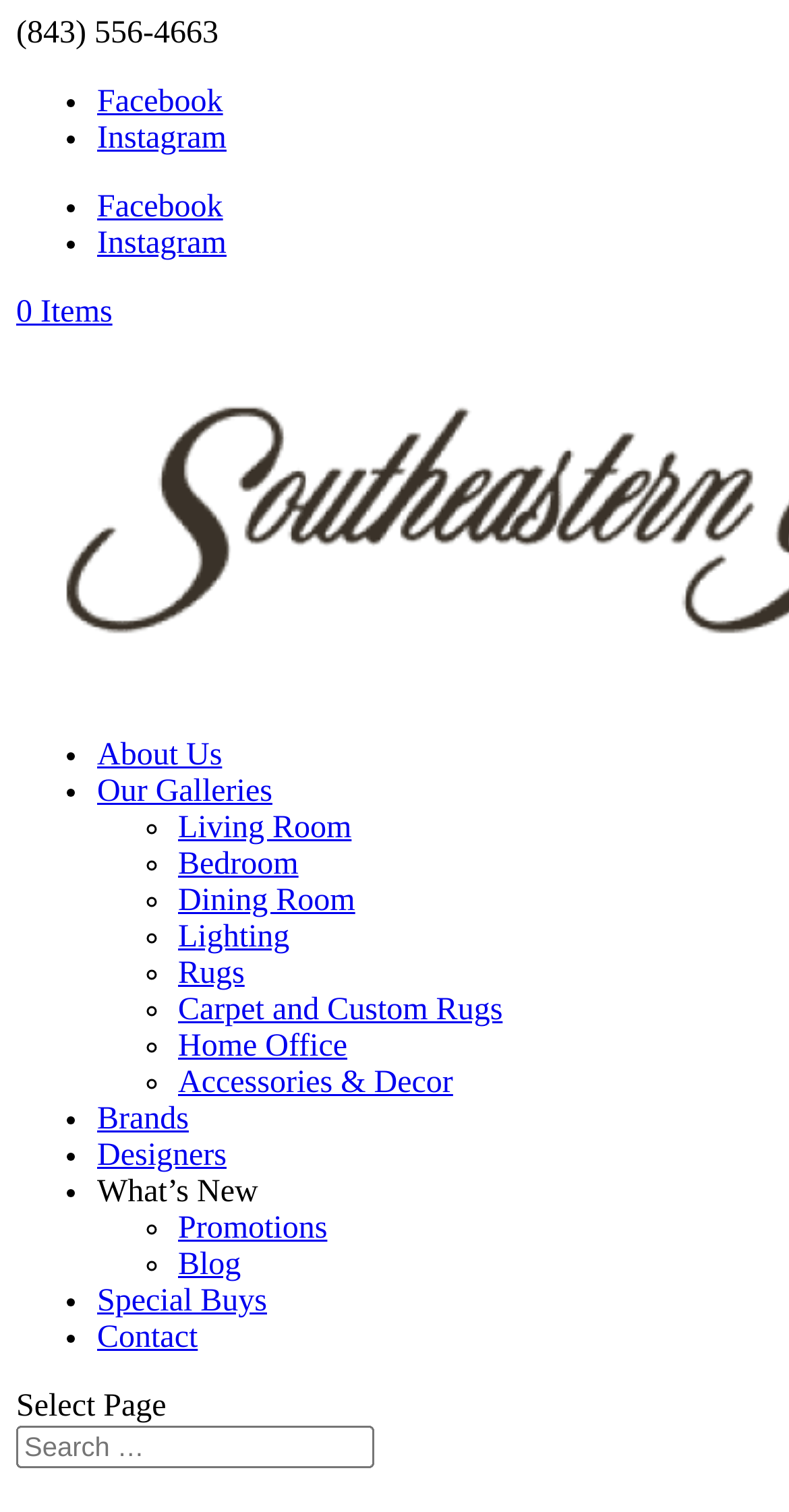What is the phone number at the top?
Using the image as a reference, answer the question with a short word or phrase.

(843) 556-4663